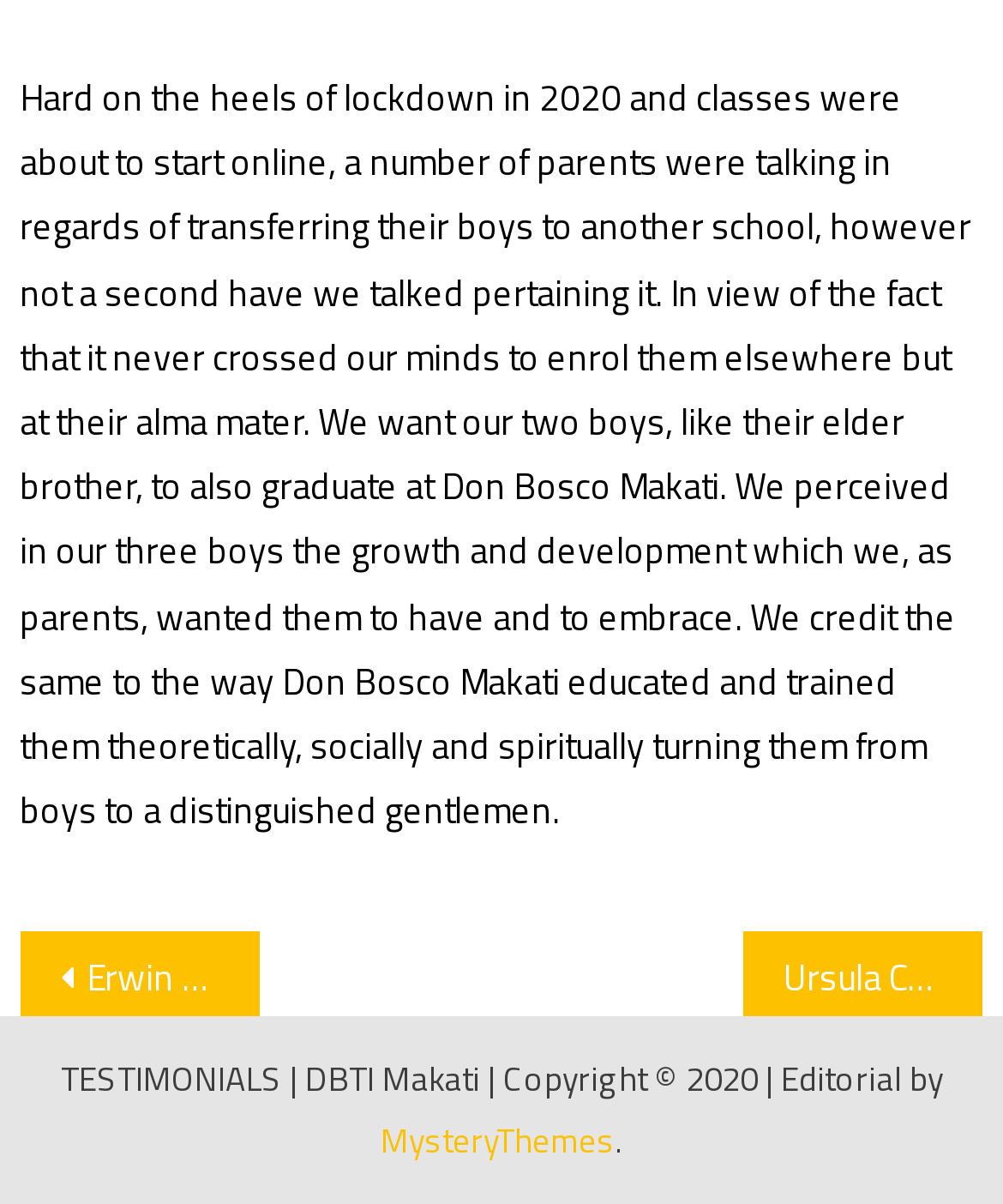Please determine the bounding box coordinates, formatted as (top-left x, top-left y, bottom-right x, bottom-right y), with all values as floating point numbers between 0 and 1. Identify the bounding box of the region described as: Ursula C. Uy

[0.74, 0.774, 0.98, 0.845]